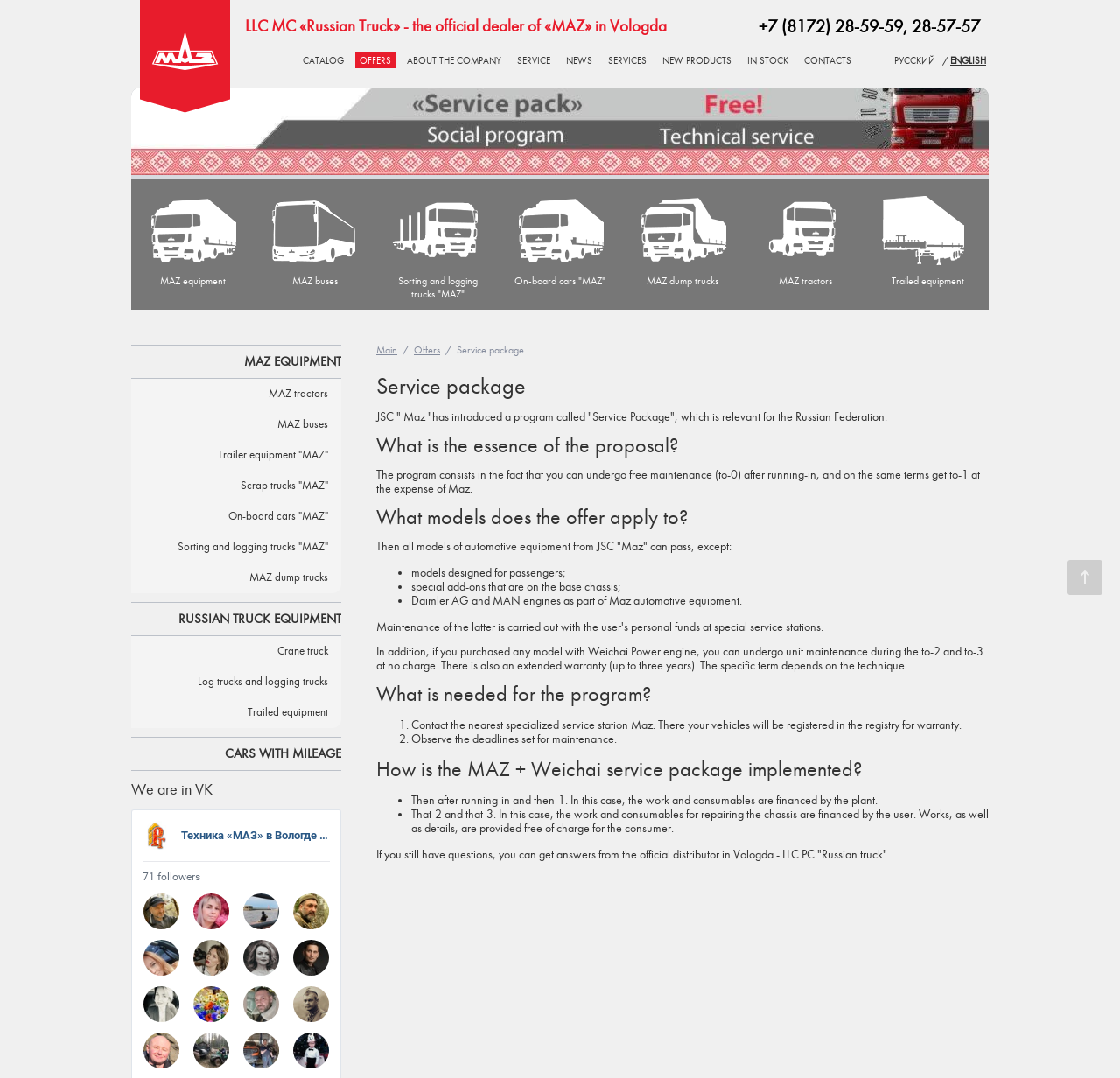Can you give a detailed response to the following question using the information from the image? What is the company name of the official dealer of MAZ in Vologda?

I found the company name by looking at the StaticText element with the text 'LLC MC «Russian Truck» - the official dealer of «MAZ» in Vologda' which is located at the top of the webpage.